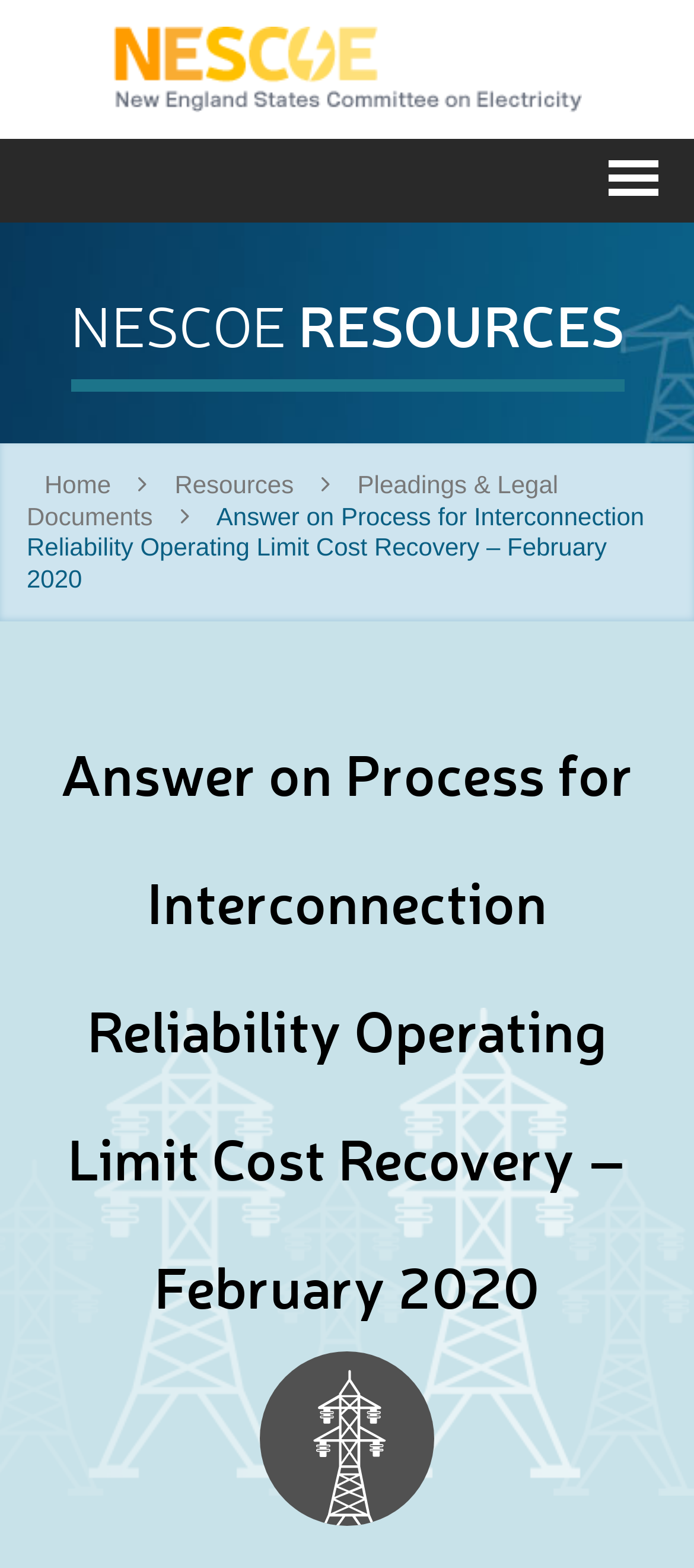Please reply to the following question using a single word or phrase: 
What is the title of the document?

Answer on Process for Interconnection Reliability Operating Limit Cost Recovery – February 2020